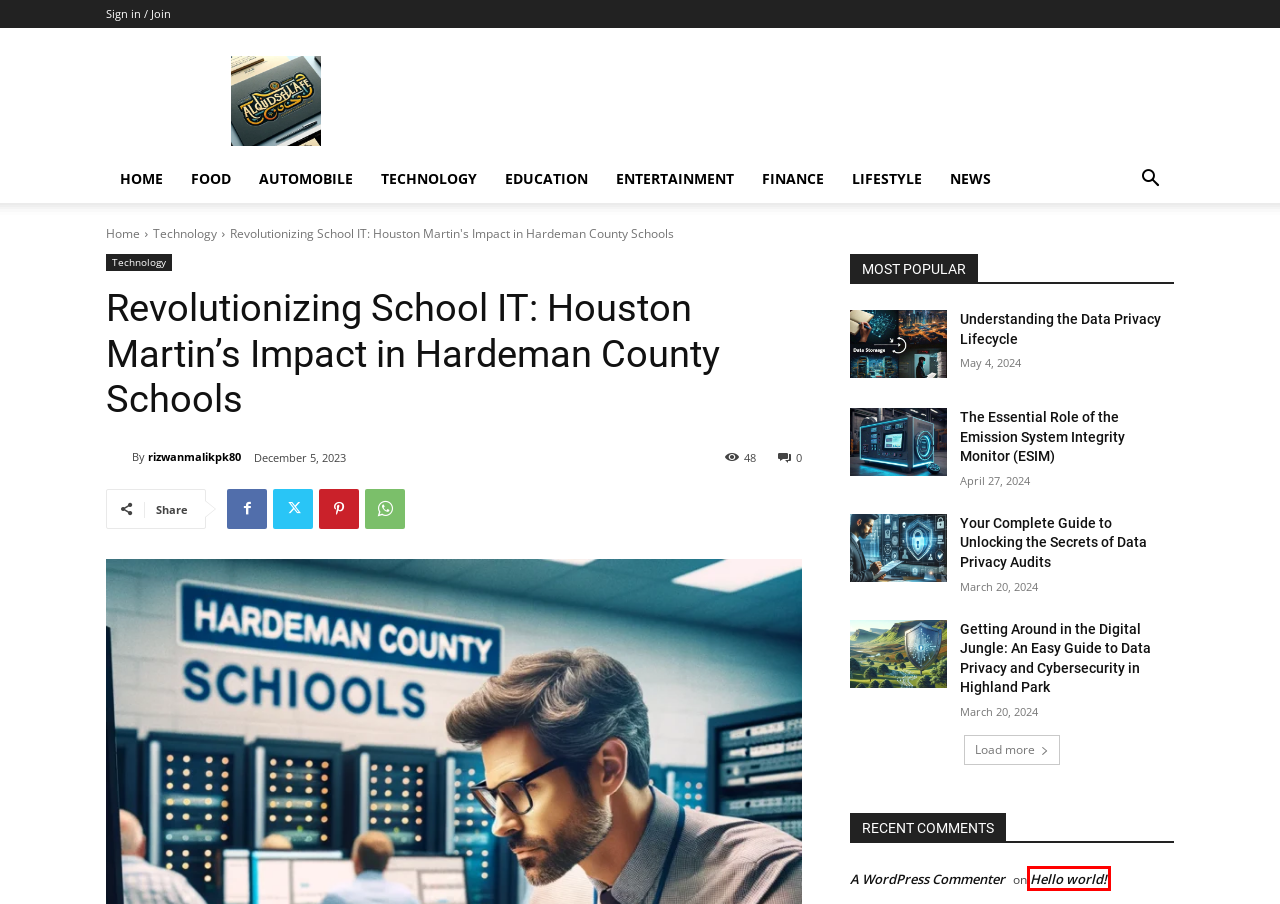Given a screenshot of a webpage with a red rectangle bounding box around a UI element, select the best matching webpage description for the new webpage that appears after clicking the highlighted element. The candidate descriptions are:
A. Unveiling the Data Privacy Lifecycle: From Creation to Deletion - alquds falafel
B. Hello world! - alquds falafel
C. Latest Automobile News - Trends, Reviews & Insight - alquds falafel
D. rizwanmalikpk80, Author at alquds falafel
E. Data Privacy Audit: Essential Guide for Businesses - alquds falafel
F. Savor the Latest in Food News: Trends, Recipes & Tips! - alquds falafel
G. Fresh Entertainment News: Celebs, Movies, Music & More! - alquds falafel
H. Daily Finance News: Market Updates, Tips & Analysis! - alquds falafel

B